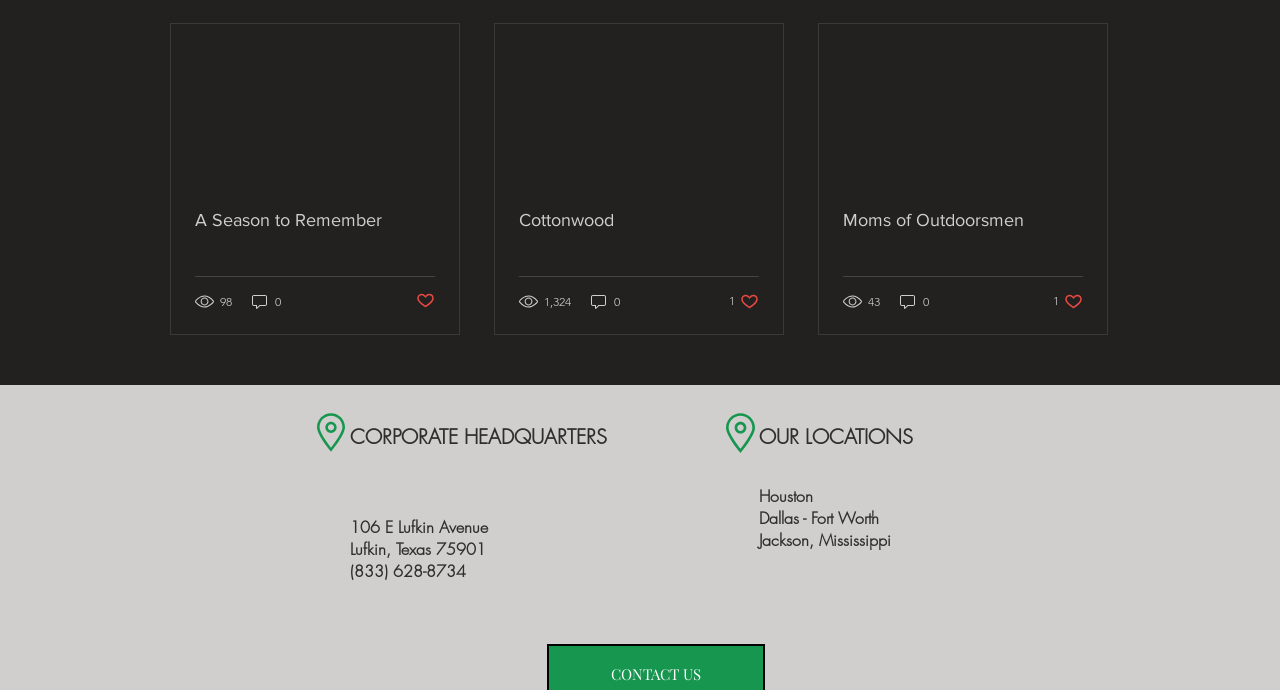Given the element description 43, predict the bounding box coordinates for the UI element in the webpage screenshot. The format should be (top-left x, top-left y, bottom-right x, bottom-right y), and the values should be between 0 and 1.

[0.659, 0.422, 0.689, 0.45]